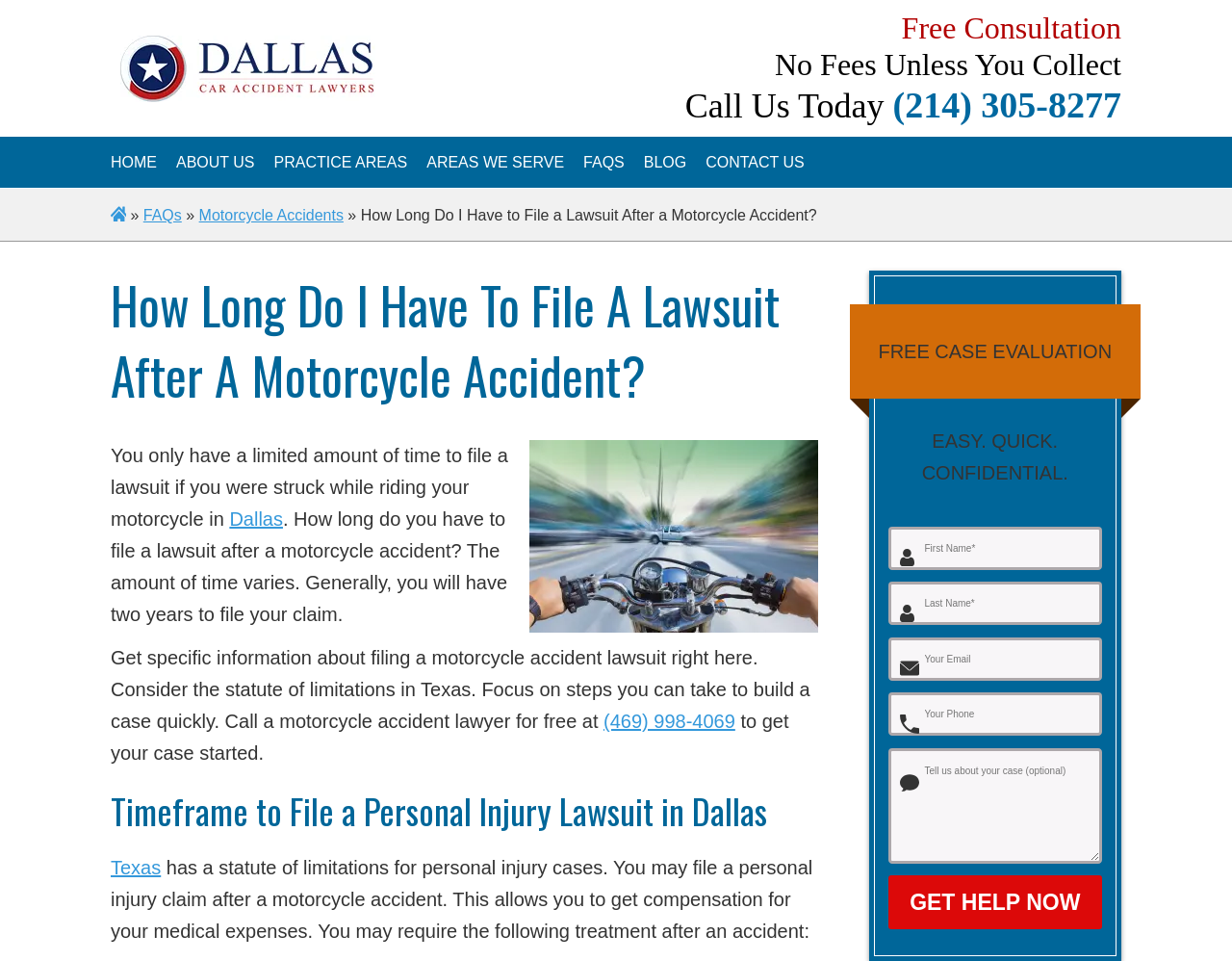Show the bounding box coordinates for the element that needs to be clicked to execute the following instruction: "Fill in the 'First Name' field". Provide the coordinates in the form of four float numbers between 0 and 1, i.e., [left, top, right, bottom].

[0.277, 0.526, 0.52, 0.571]